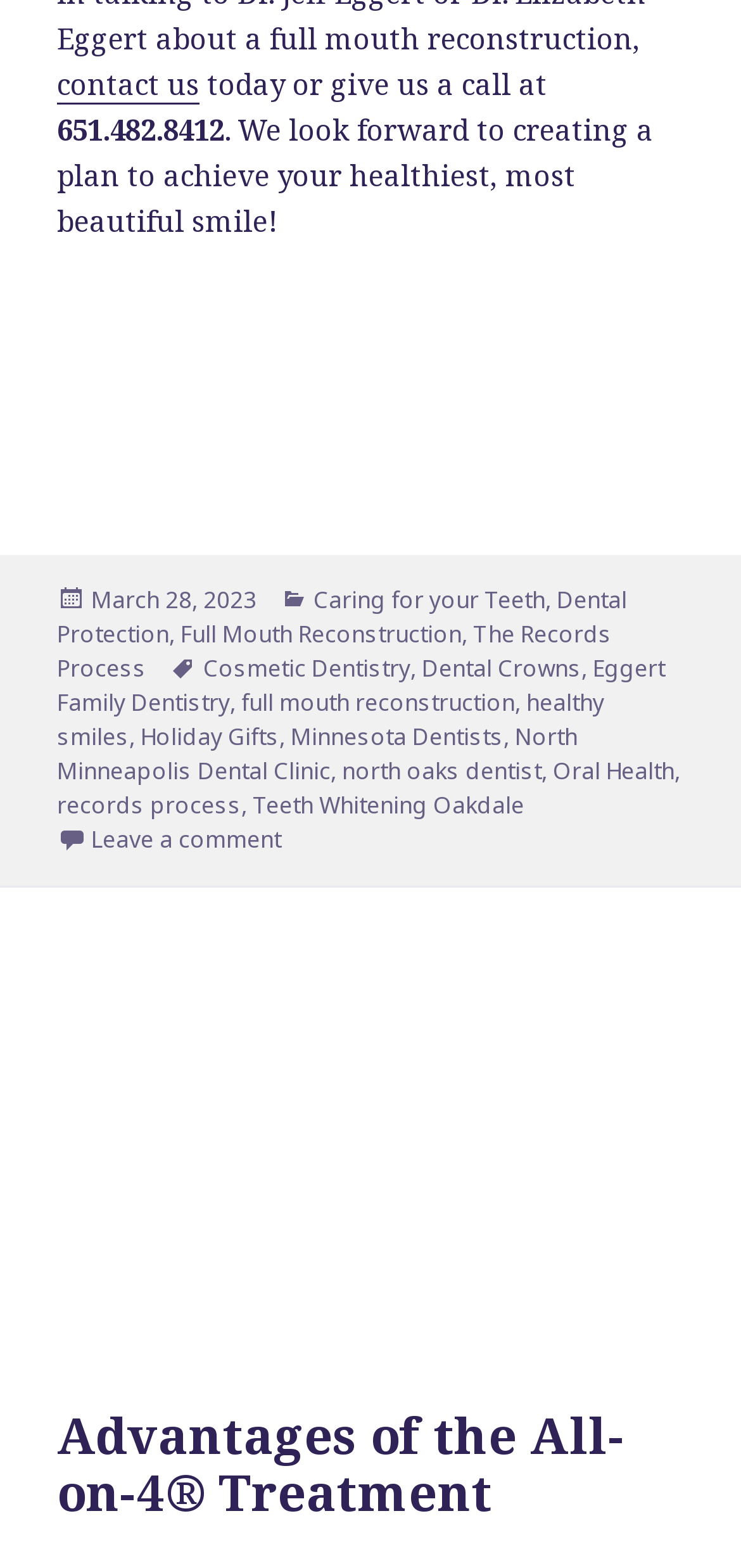Please identify the bounding box coordinates of the element I should click to complete this instruction: 'contact us'. The coordinates should be given as four float numbers between 0 and 1, like this: [left, top, right, bottom].

[0.077, 0.042, 0.269, 0.067]